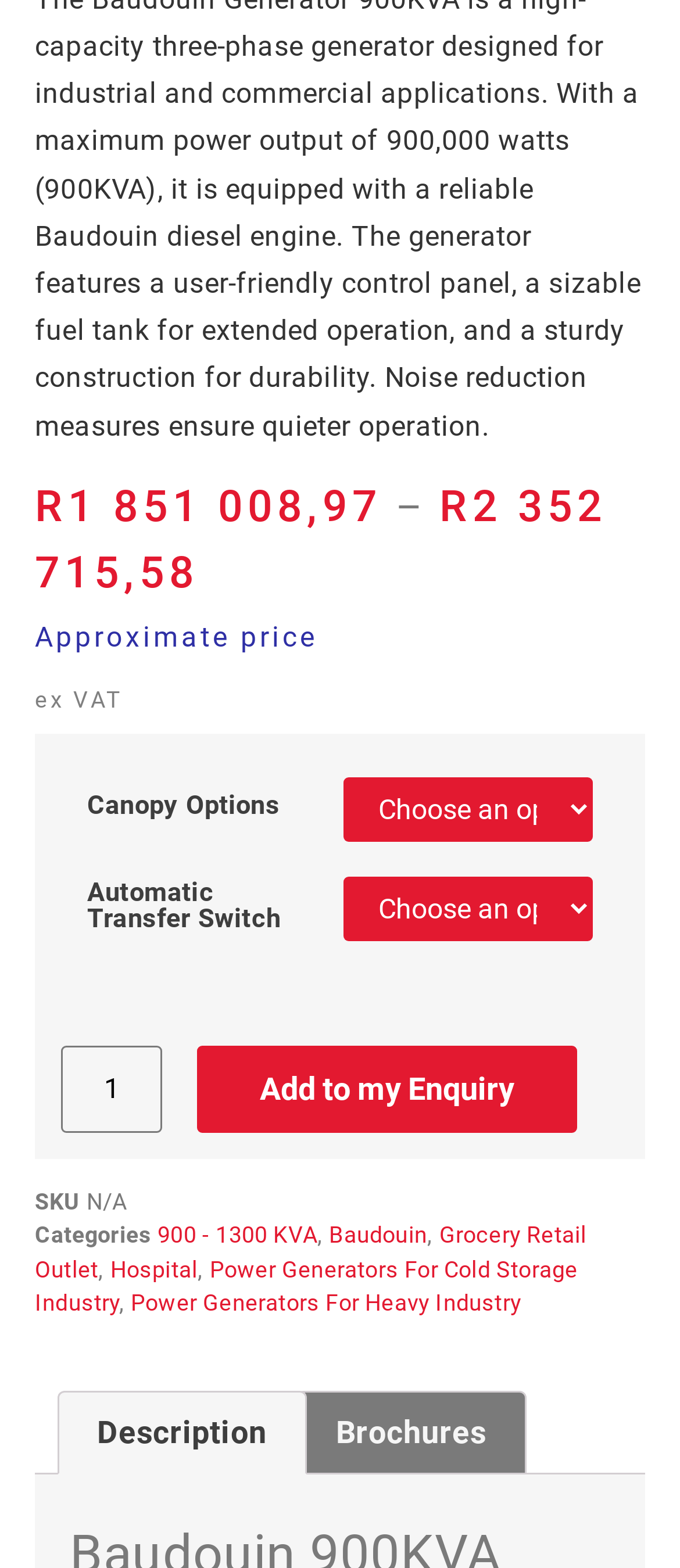What are the available tabs on the product page?
Please provide a detailed and comprehensive answer to the question.

The available tabs on the product page can be found in the tablist element, which contains two tabs labeled 'Description' and 'Brochures'.